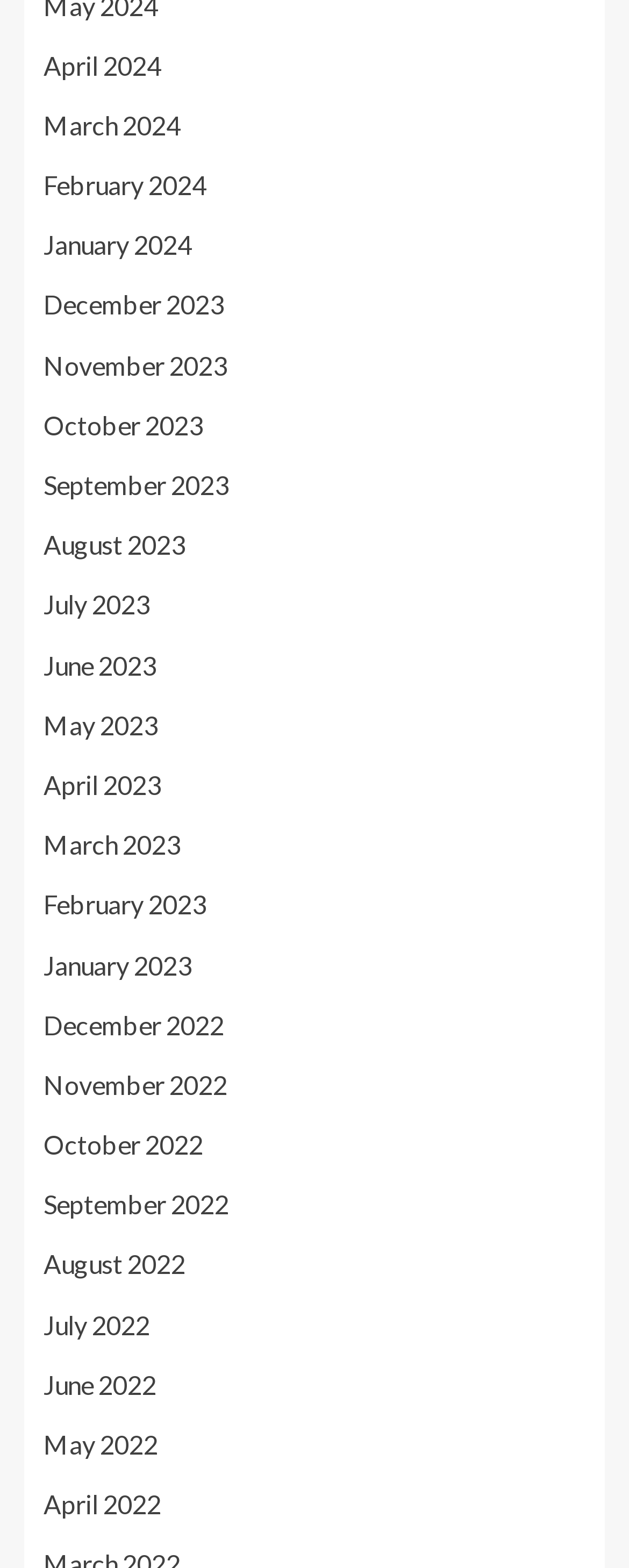Answer with a single word or phrase: 
Are there any months listed from the year 2021?

No